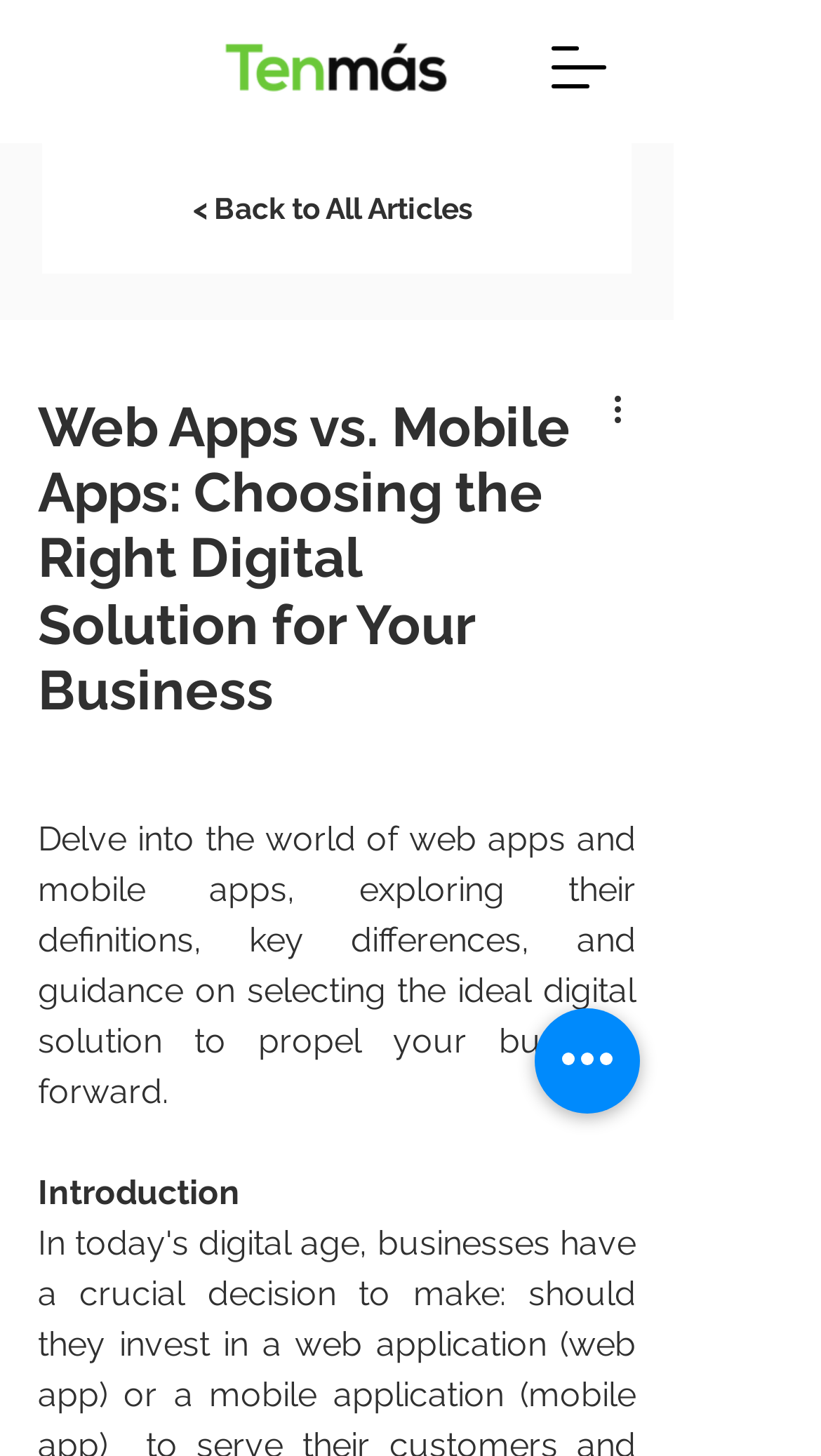How many buttons are on the top navigation bar?
Based on the screenshot, respond with a single word or phrase.

2